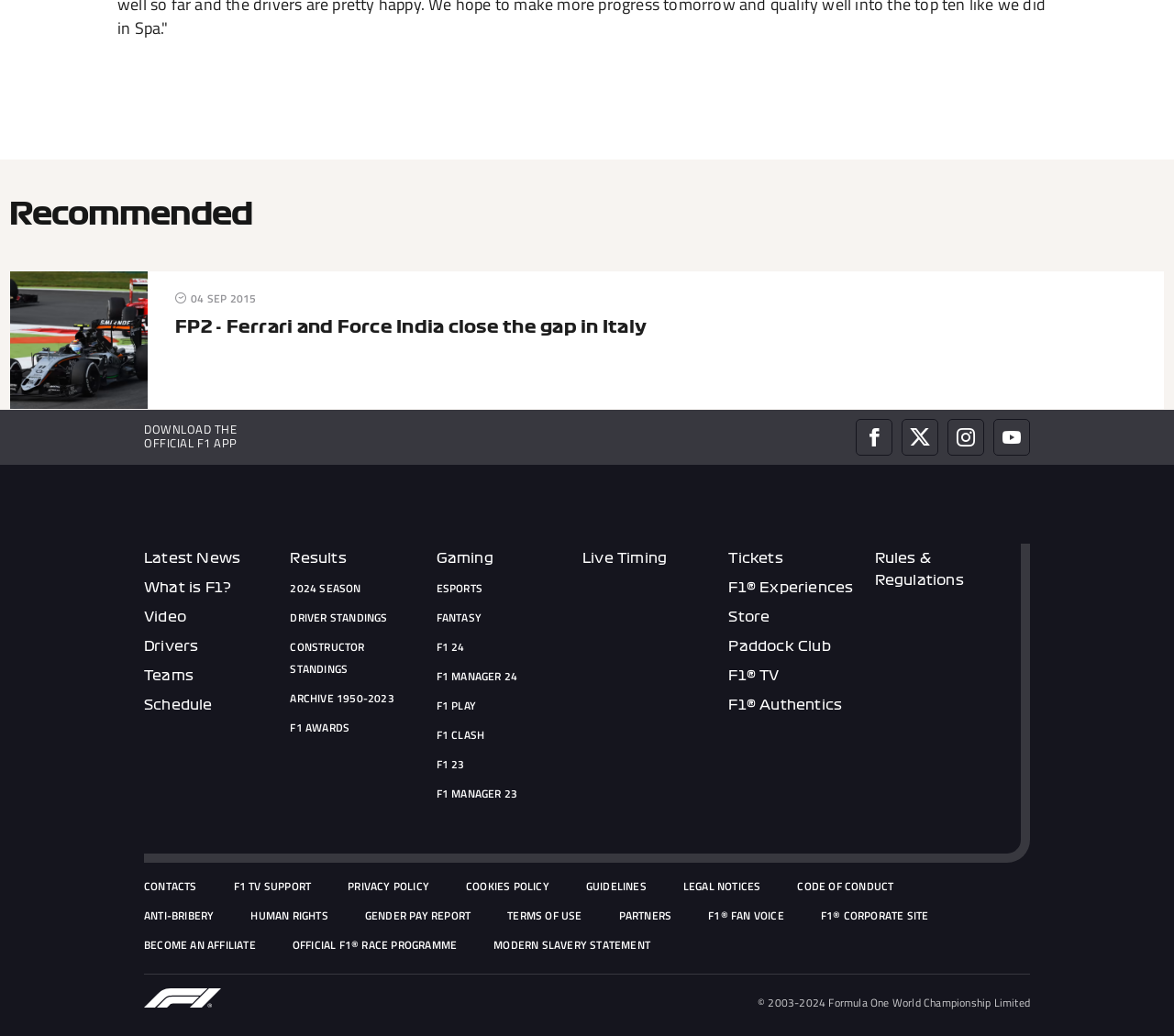What is the name of the F1 championship?
Provide an in-depth answer to the question, covering all aspects.

The name of the F1 championship is mentioned in the footer section, which is 'Formula One World Championship Limited'.